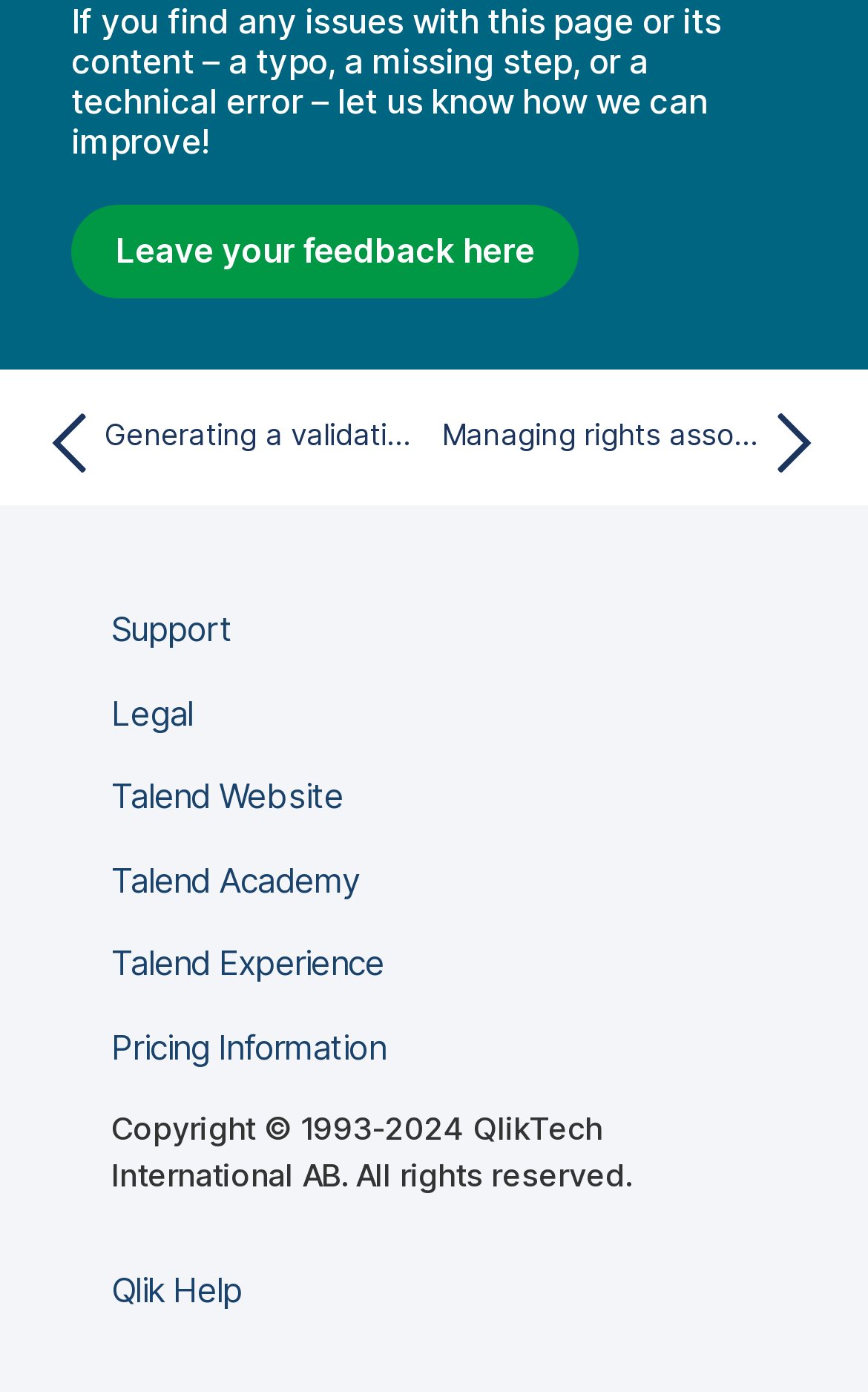What is the purpose of the 'Leave your feedback here' link?
Kindly offer a detailed explanation using the data available in the image.

The 'Leave your feedback here' link is placed below a static text that asks users to report any issues with the page or its content, suggesting that the link is intended for users to provide feedback on the page.